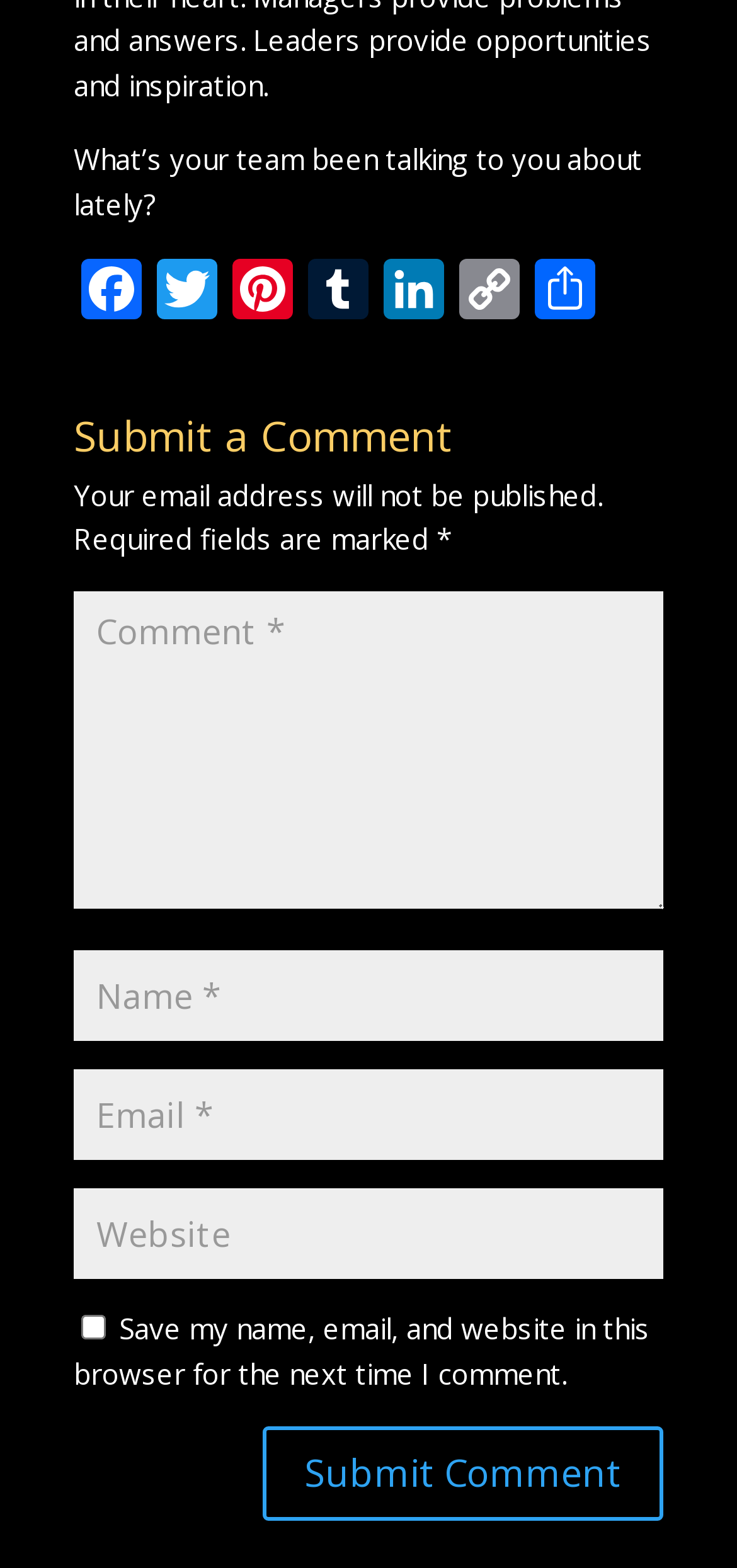What is the function of the checkbox?
Answer the question using a single word or phrase, according to the image.

To save user information